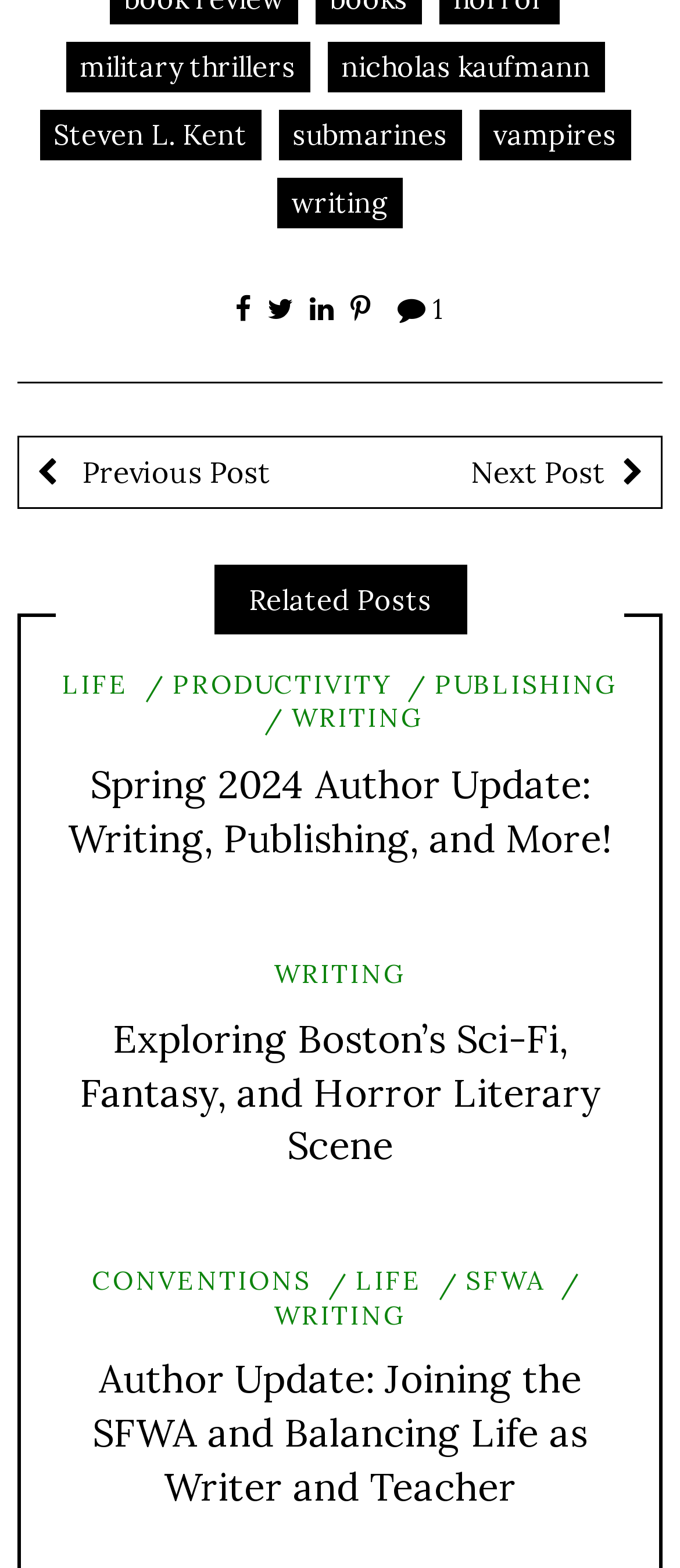Specify the bounding box coordinates of the area to click in order to follow the given instruction: "Click on the 'WRITING' link."

[0.403, 0.61, 0.597, 0.631]